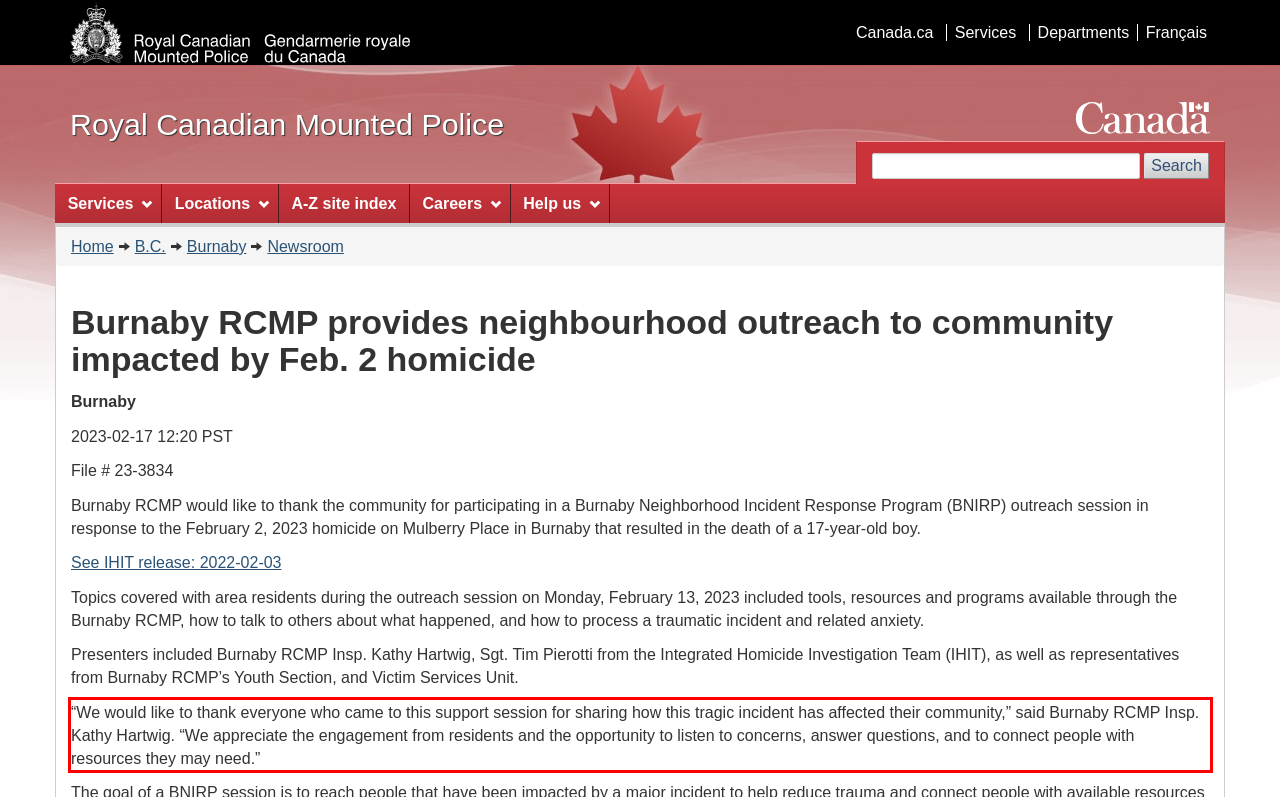Identify the text within the red bounding box on the webpage screenshot and generate the extracted text content.

We would like to thank everyone who came to this support session for sharing how this tragic incident has affected their community, said Burnaby RCMP Insp. Kathy Hartwig. We appreciate the engagement from residents and the opportunity to listen to concerns, answer questions, and to connect people with resources they may need.